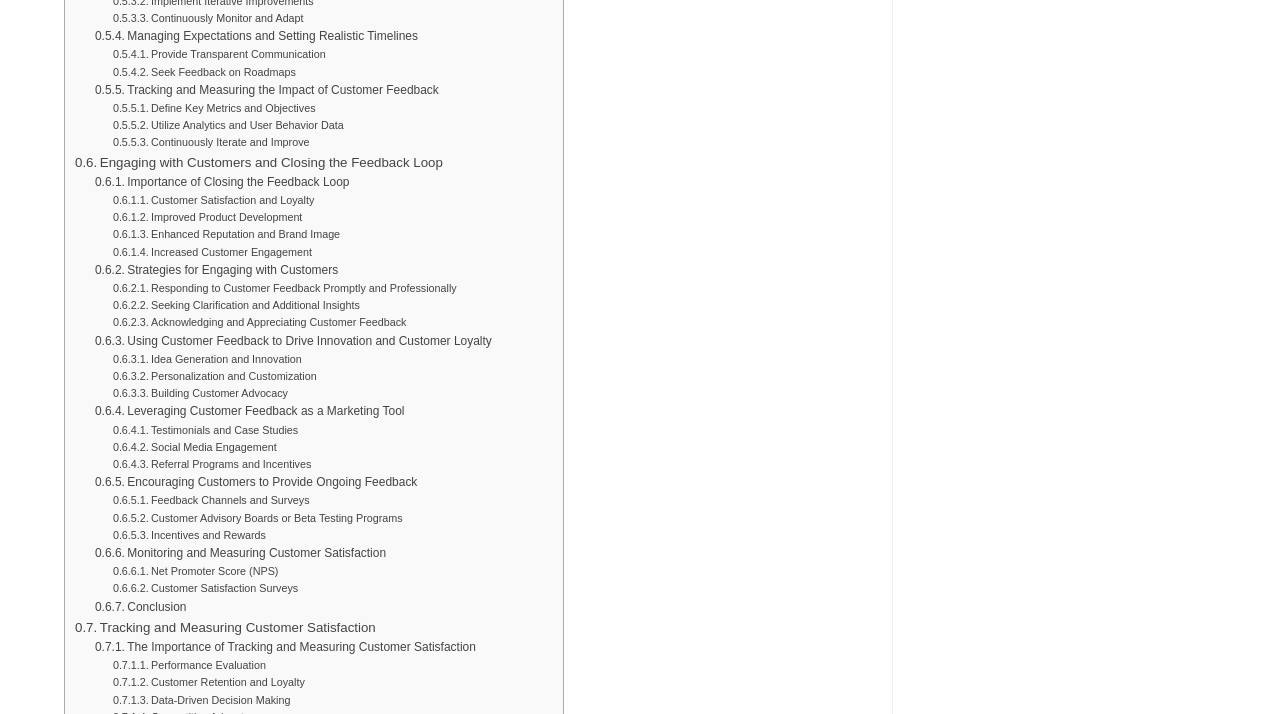Given the description: "Conclusion", determine the bounding box coordinates of the UI element. The coordinates should be formatted as four float numbers between 0 and 1, [left, top, right, bottom].

[0.074, 0.837, 0.146, 0.864]